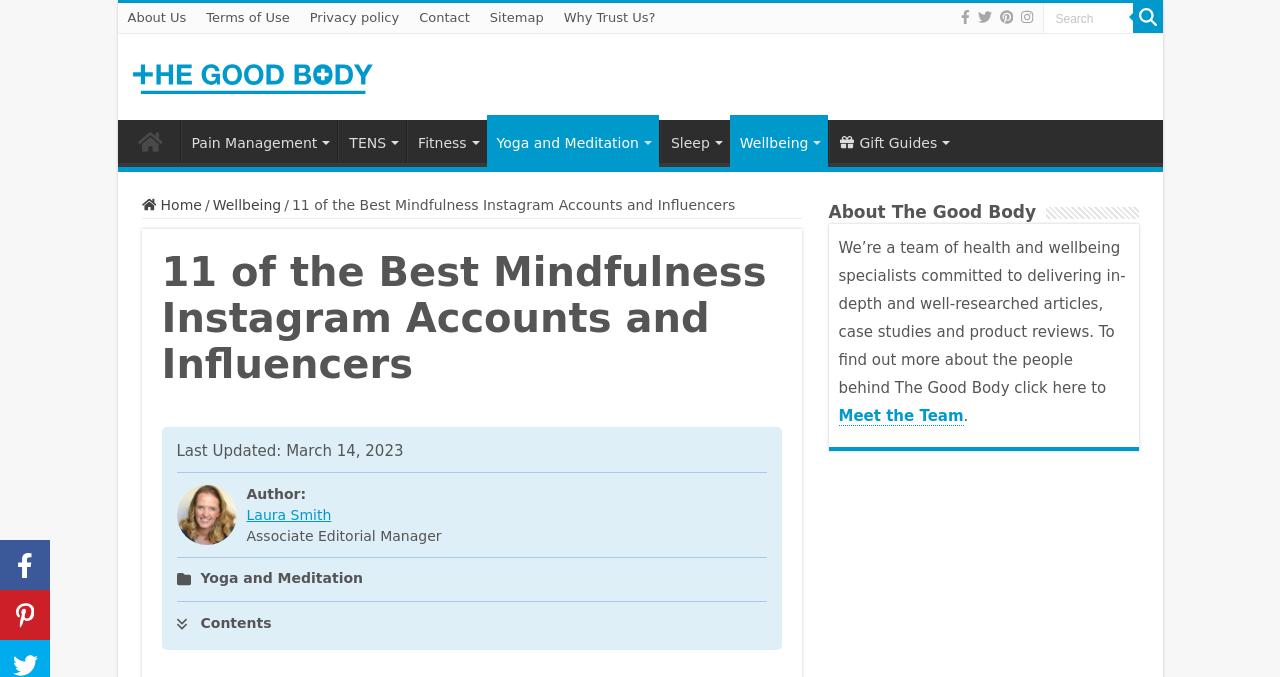Provide the bounding box coordinates of the HTML element described as: "Yoga and Meditation". The bounding box coordinates should be four float numbers between 0 and 1, i.e., [left, top, right, bottom].

[0.38, 0.17, 0.515, 0.246]